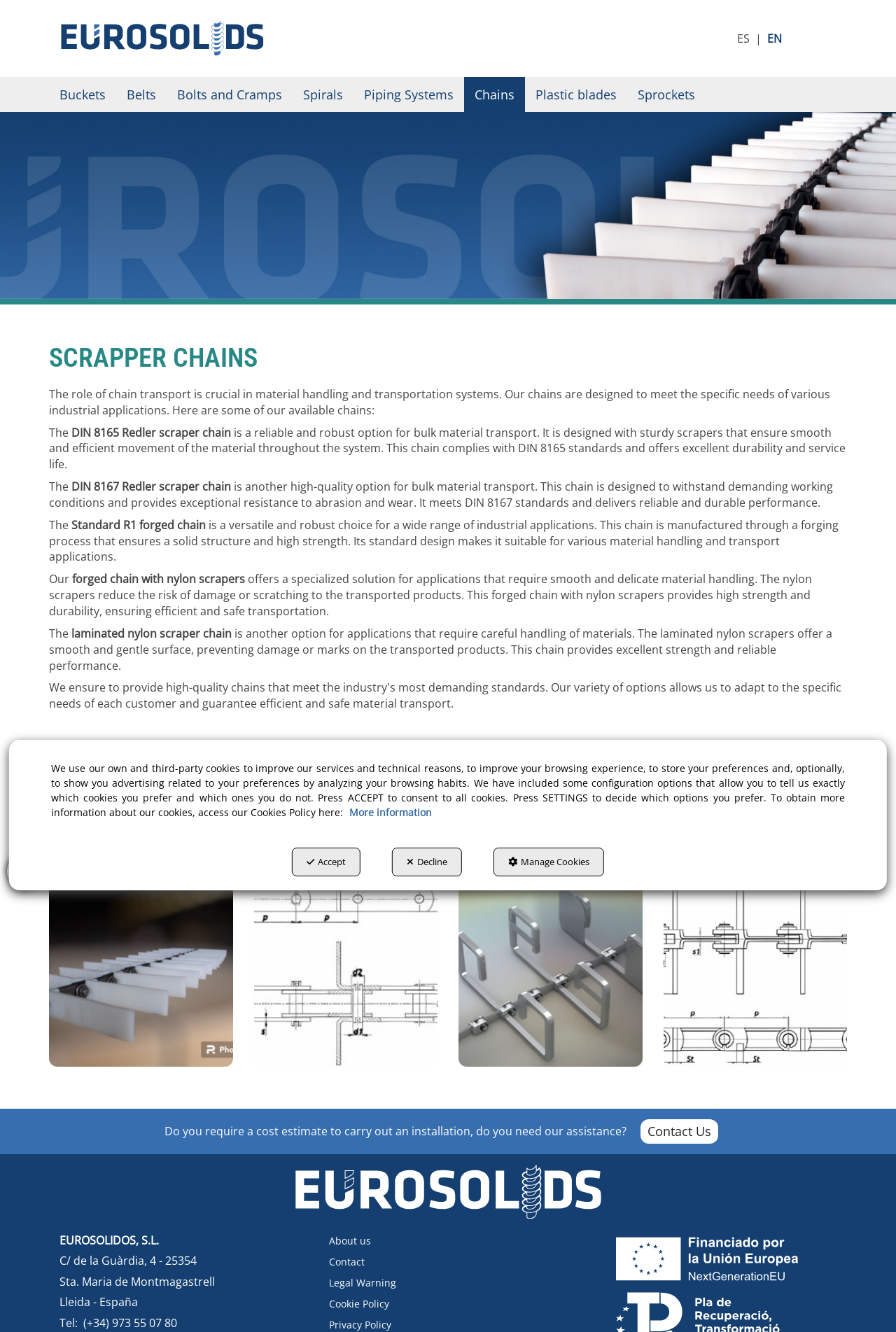Locate the bounding box coordinates of the element that should be clicked to execute the following instruction: "Contact Us".

[0.714, 0.84, 0.801, 0.859]